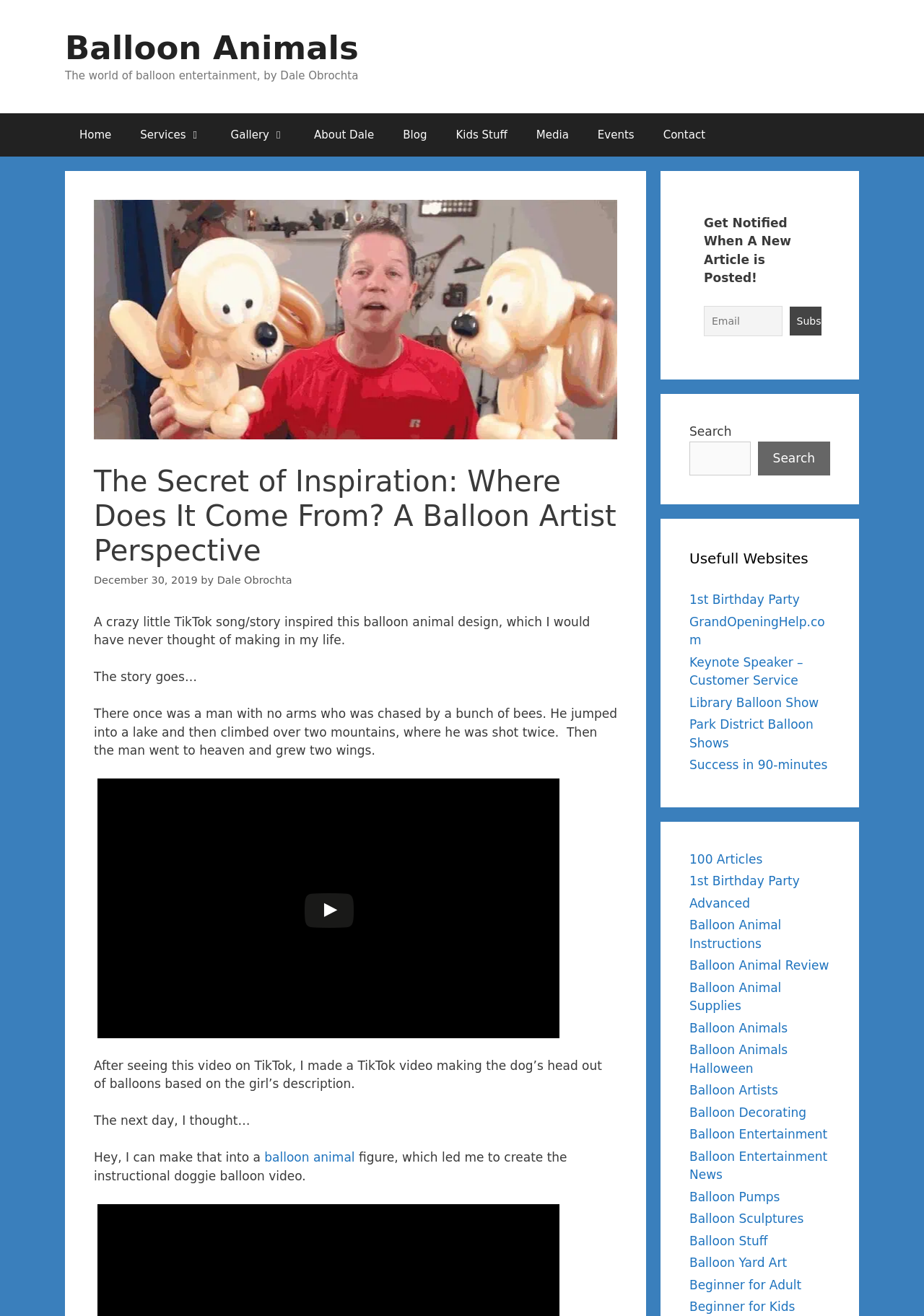Craft a detailed narrative of the webpage's structure and content.

This webpage is about a balloon artist's perspective on inspiration, specifically how a TikTok song/story inspired a unique balloon animal design. At the top, there is a banner with a link to "Balloon Animals" and a description of the website. Below the banner, there is a navigation menu with links to various pages, including "Home", "Services", "Gallery", "About Dale", "Blog", "Kids Stuff", "Media", "Events", and "Contact".

The main content of the page is divided into sections. The first section has a heading that reads "The Secret of Inspiration: Where Does It Come From? A Balloon Artist Perspective" and is followed by a time stamp and the author's name, Dale Obrochta. Below this, there is a paragraph of text that describes how the TikTok song/story inspired the balloon animal design.

To the right of this section, there is an image of a balloon animal doggie. Below the image, there is a figure with a description of the balloon animal design. The text continues, telling the story of how the author was inspired to create the design.

Further down the page, there are three complementary sections. The first section has a heading that reads "Get Notified When A New Article is Posted!" and contains a text box to enter an email address and a subscribe button. The second section has a search box with a button to search the website. The third section has a heading that reads "Useful Websites" and contains a list of links to various websites related to balloon art and entertainment.

Overall, the webpage has a clean and organized layout, with clear headings and concise text. The use of images and figures helps to break up the text and make the content more engaging.